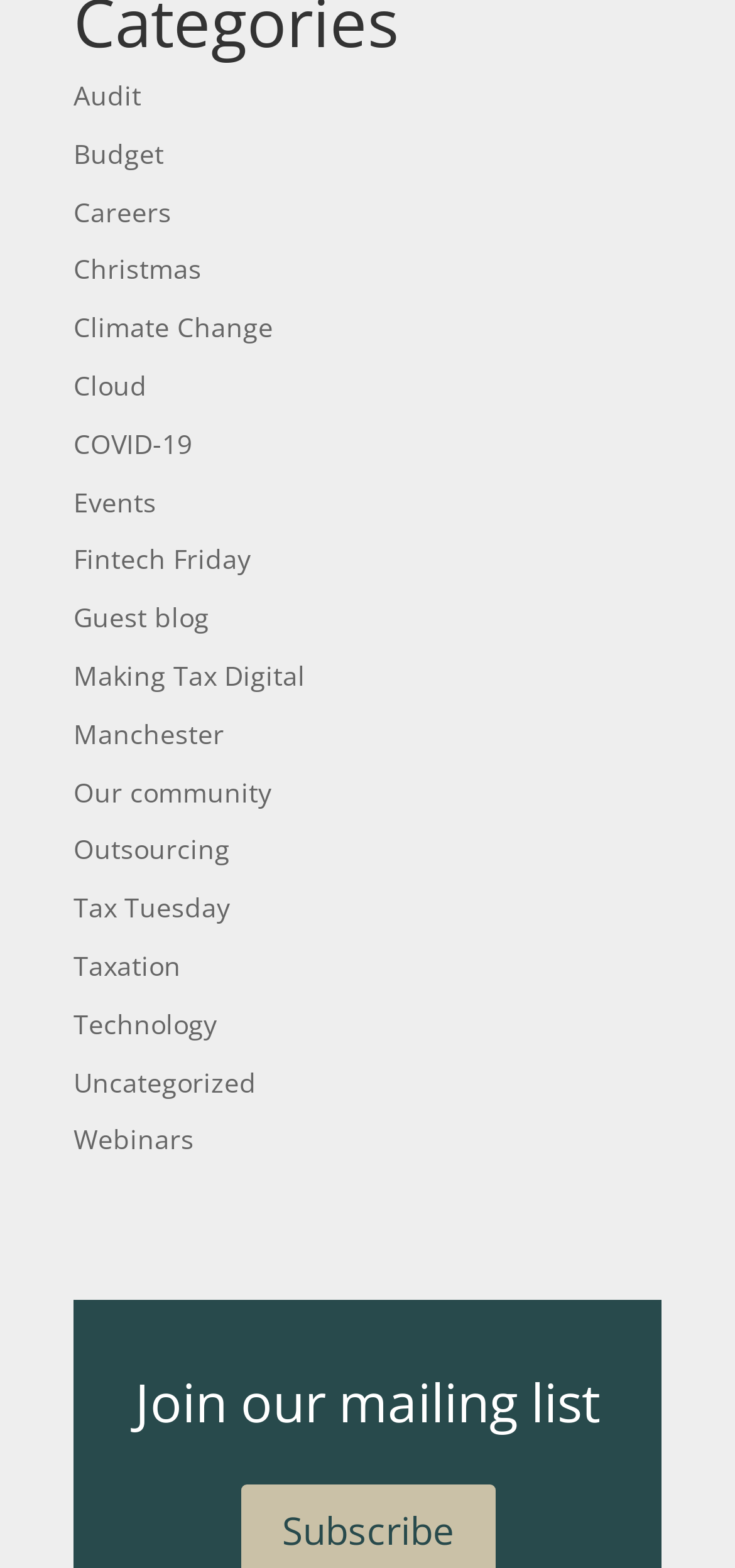Provide a single word or phrase to answer the given question: 
How many links are there on the webpage?

20